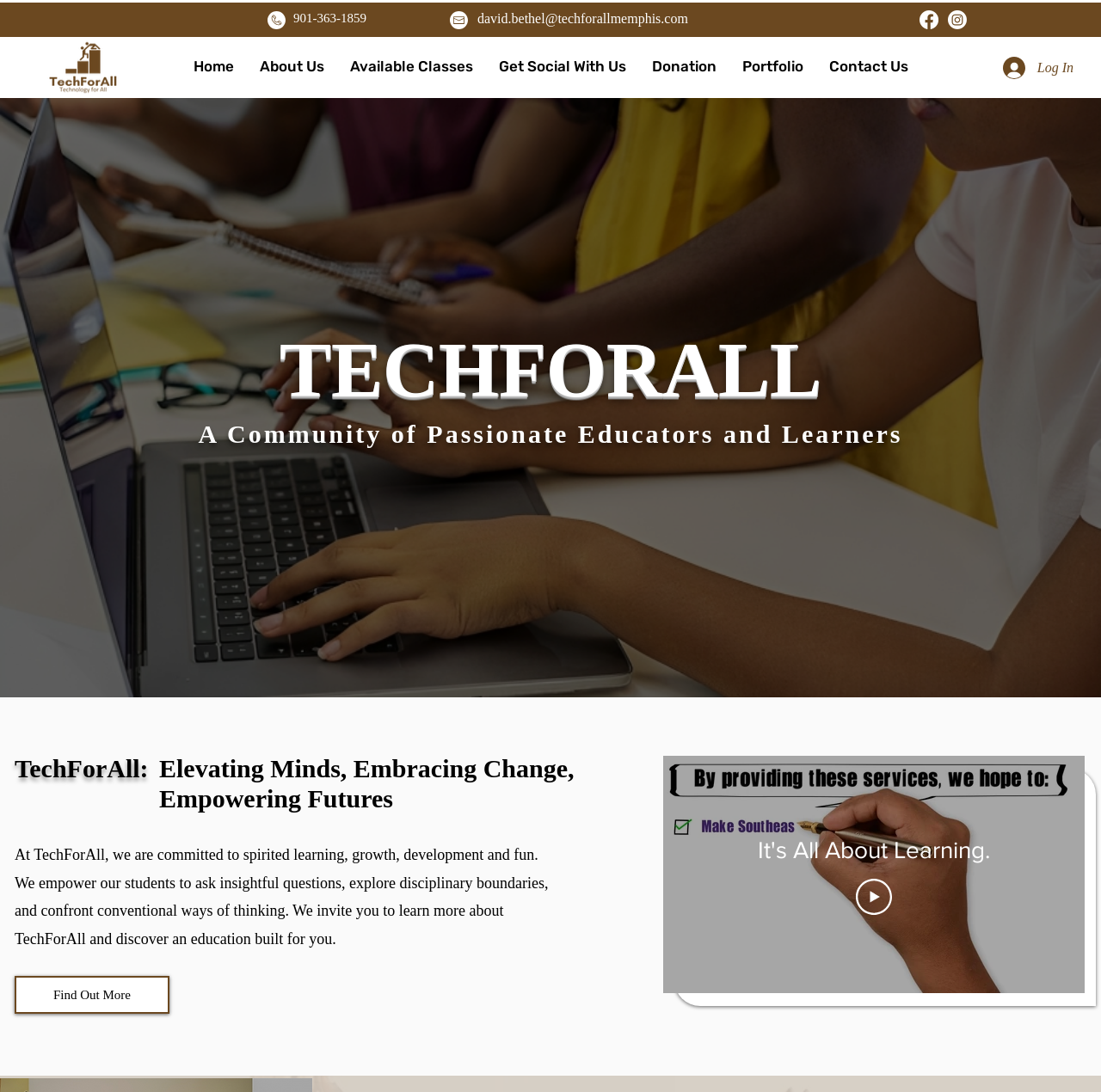Pinpoint the bounding box coordinates of the element to be clicked to execute the instruction: "Visit Facebook page".

[0.835, 0.009, 0.852, 0.027]